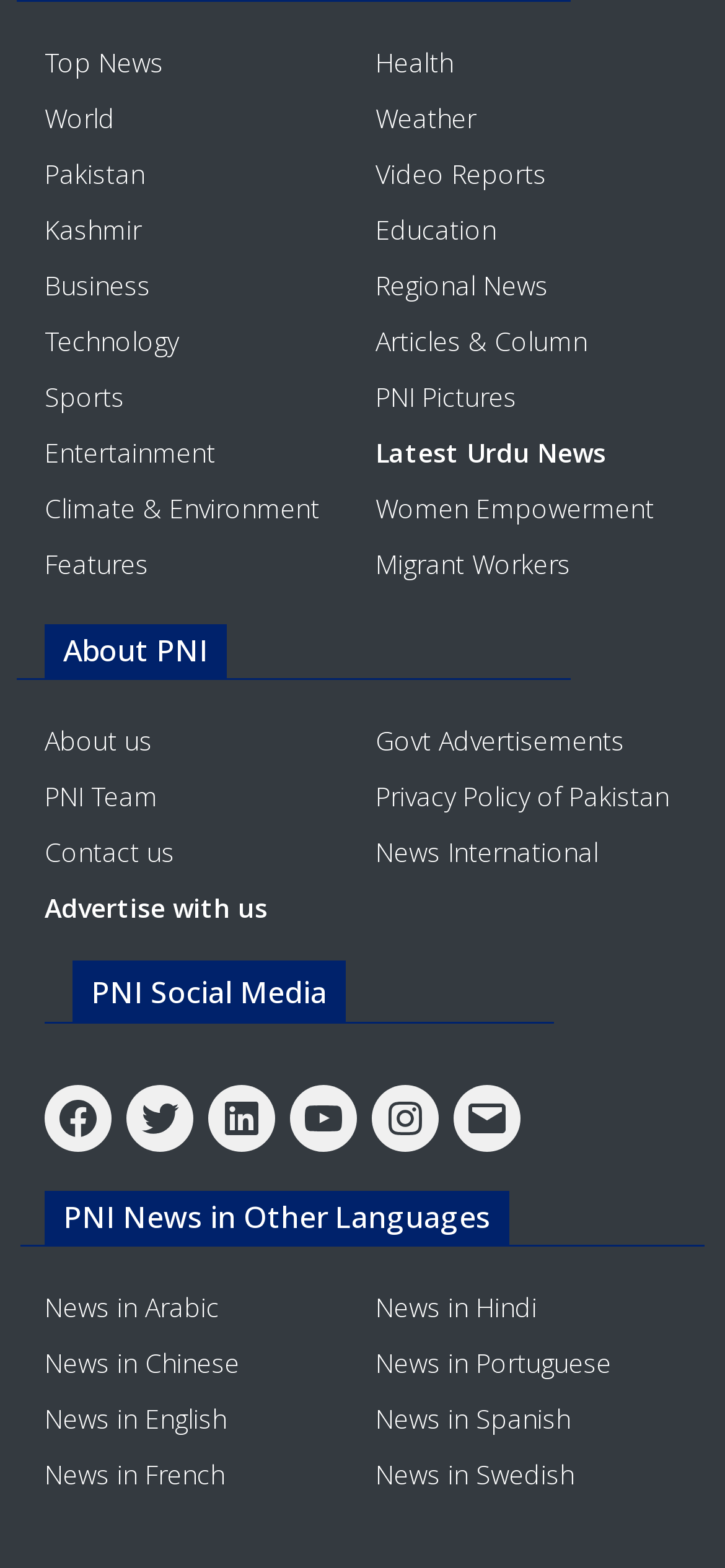Please identify the coordinates of the bounding box for the clickable region that will accomplish this instruction: "Read News in Arabic".

[0.062, 0.822, 0.303, 0.845]